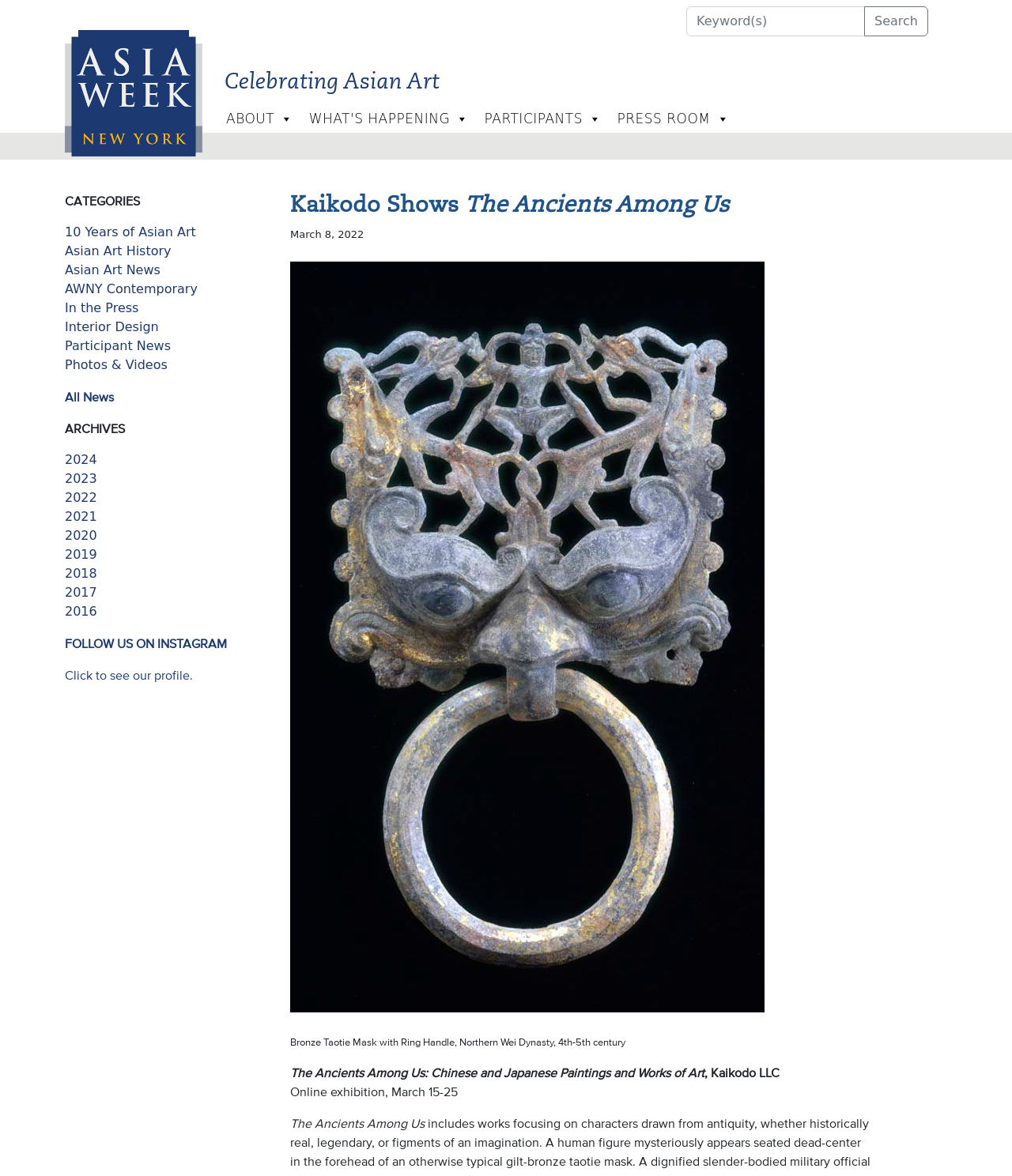Find and specify the bounding box coordinates that correspond to the clickable region for the instruction: "Follow on Instagram".

[0.064, 0.541, 0.224, 0.553]